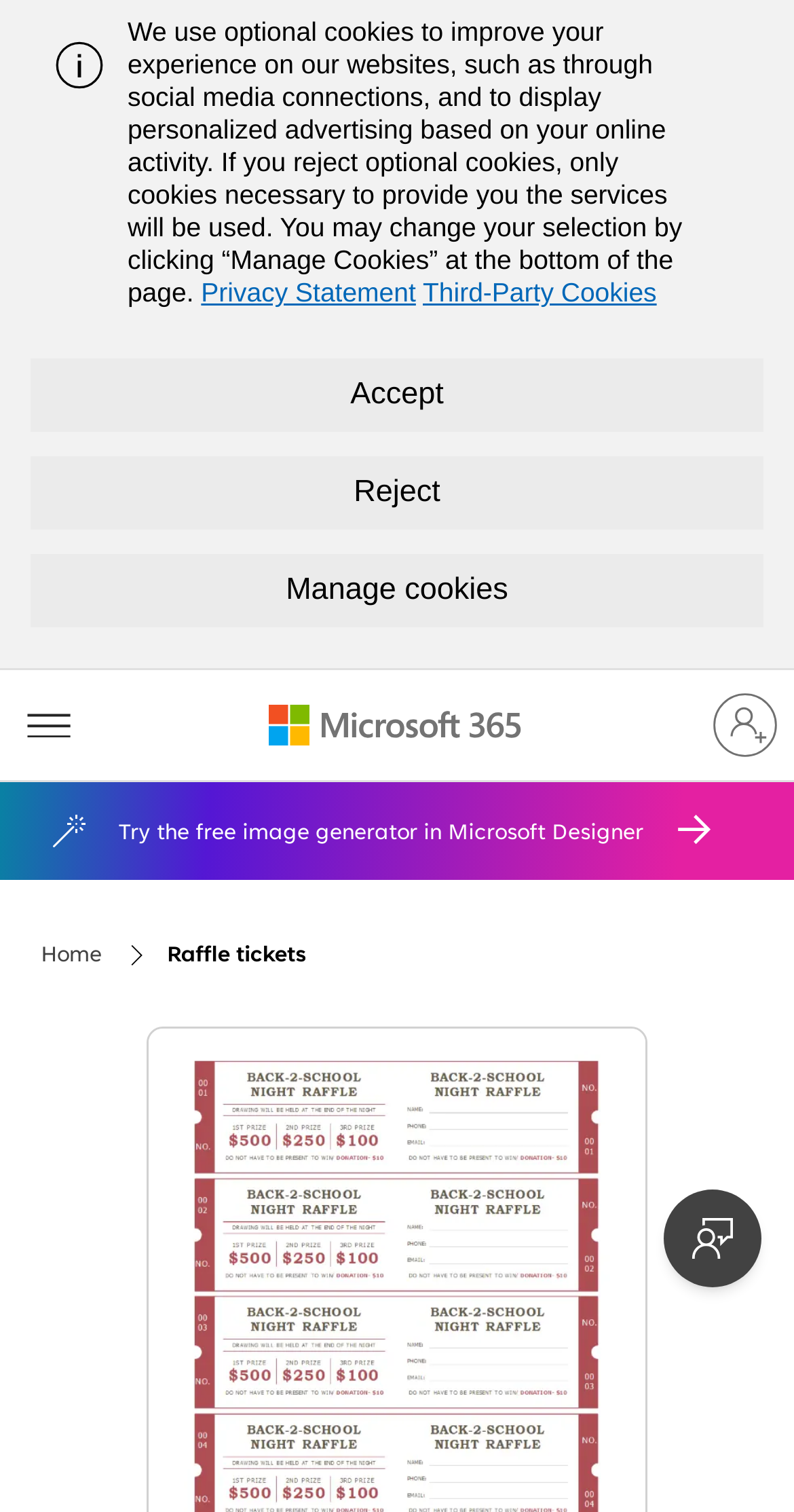Please identify the bounding box coordinates of the element on the webpage that should be clicked to follow this instruction: "follow the fifth link". The bounding box coordinates should be given as four float numbers between 0 and 1, formatted as [left, top, right, bottom].

None